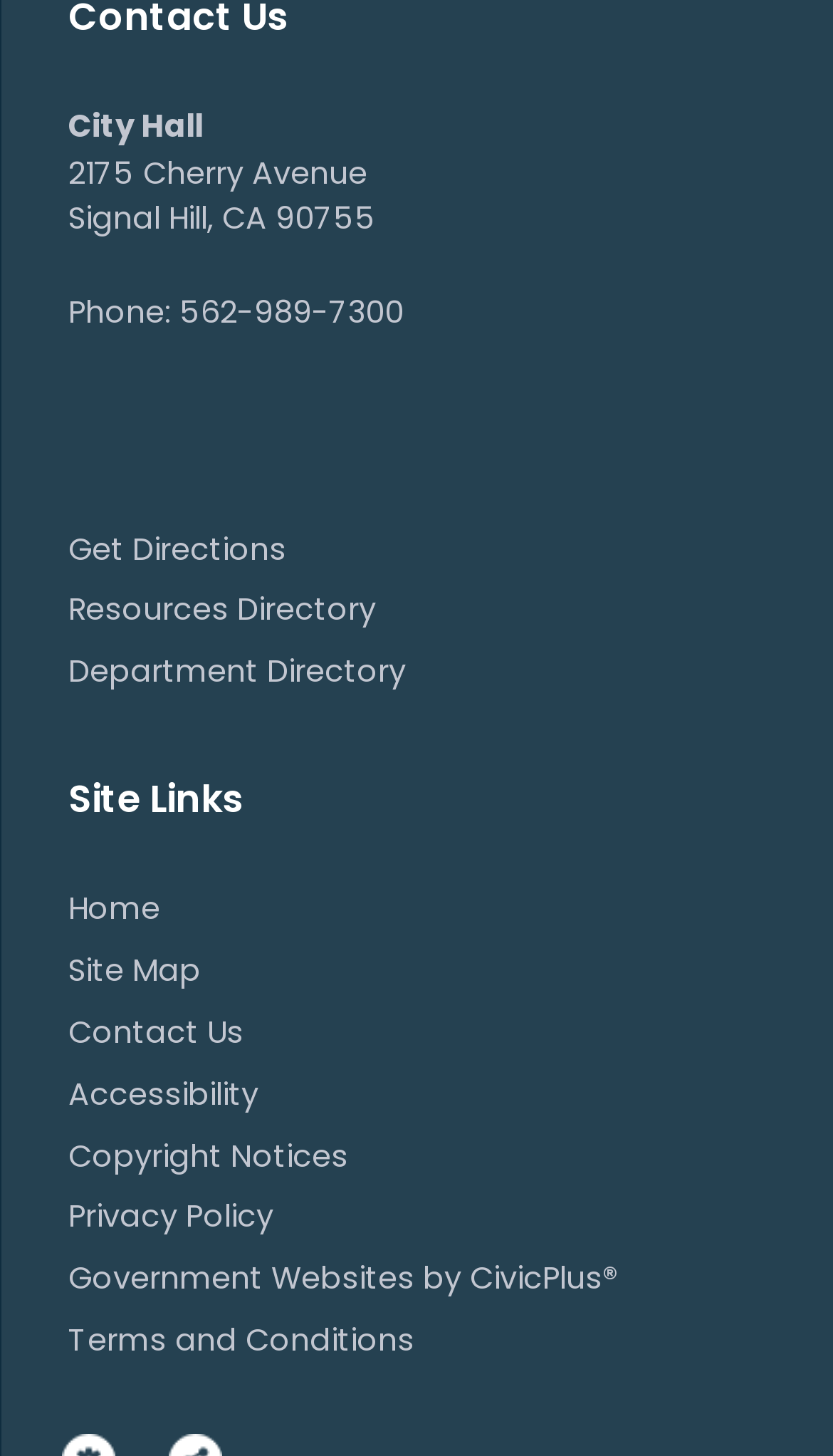What is the purpose of the 'Quick Links' section?
Please analyze the image and answer the question with as much detail as possible.

I inferred the purpose of the 'Quick Links' section by looking at the links it contains. The links are 'Get Directions', 'Resources Directory', and 'Department Directory', which suggest that this section is meant to provide quick access to various resources related to City Hall.